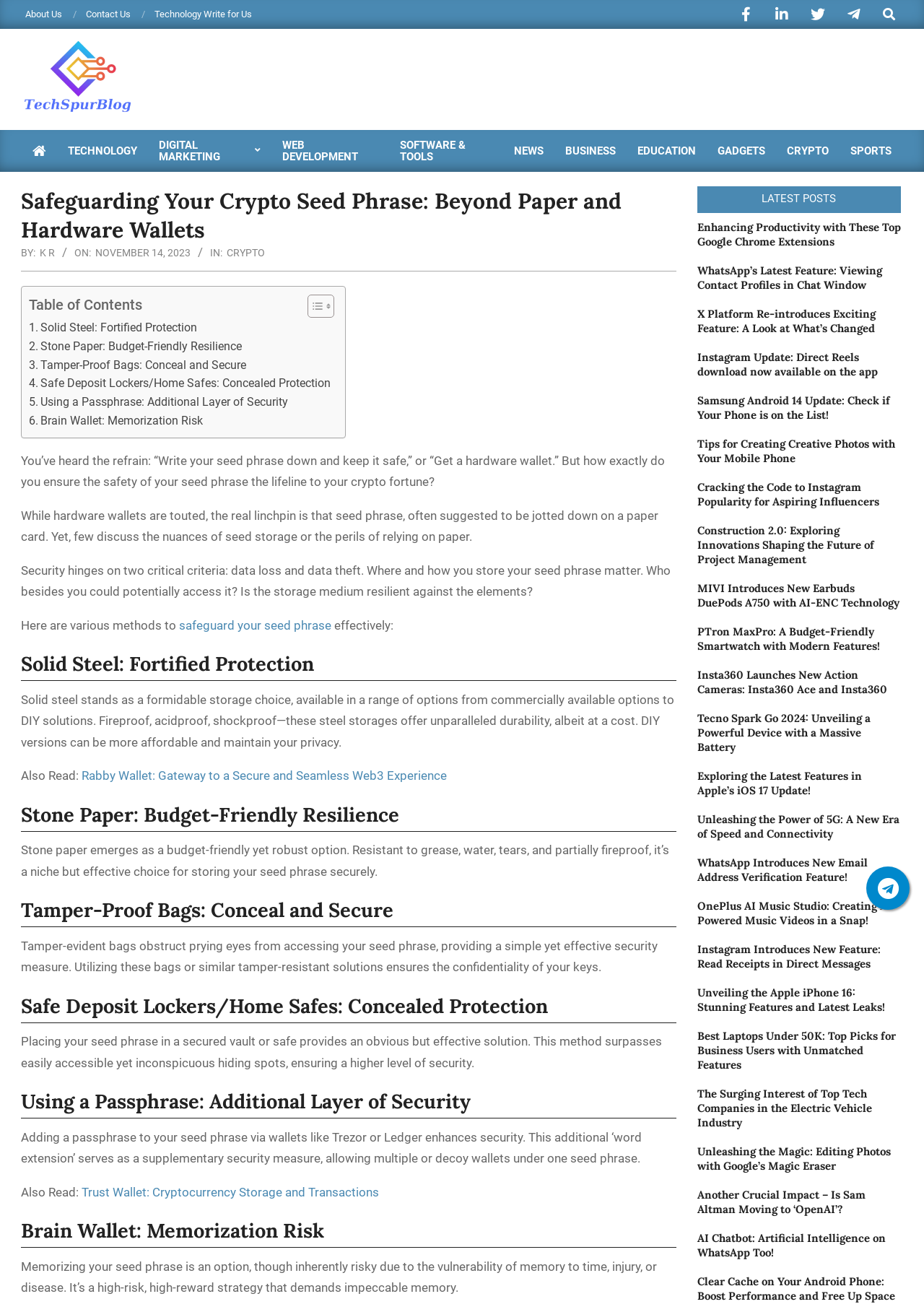Bounding box coordinates must be specified in the format (top-left x, top-left y, bottom-right x, bottom-right y). All values should be floating point numbers between 0 and 1. What are the bounding box coordinates of the UI element described as: News

[0.545, 0.103, 0.6, 0.127]